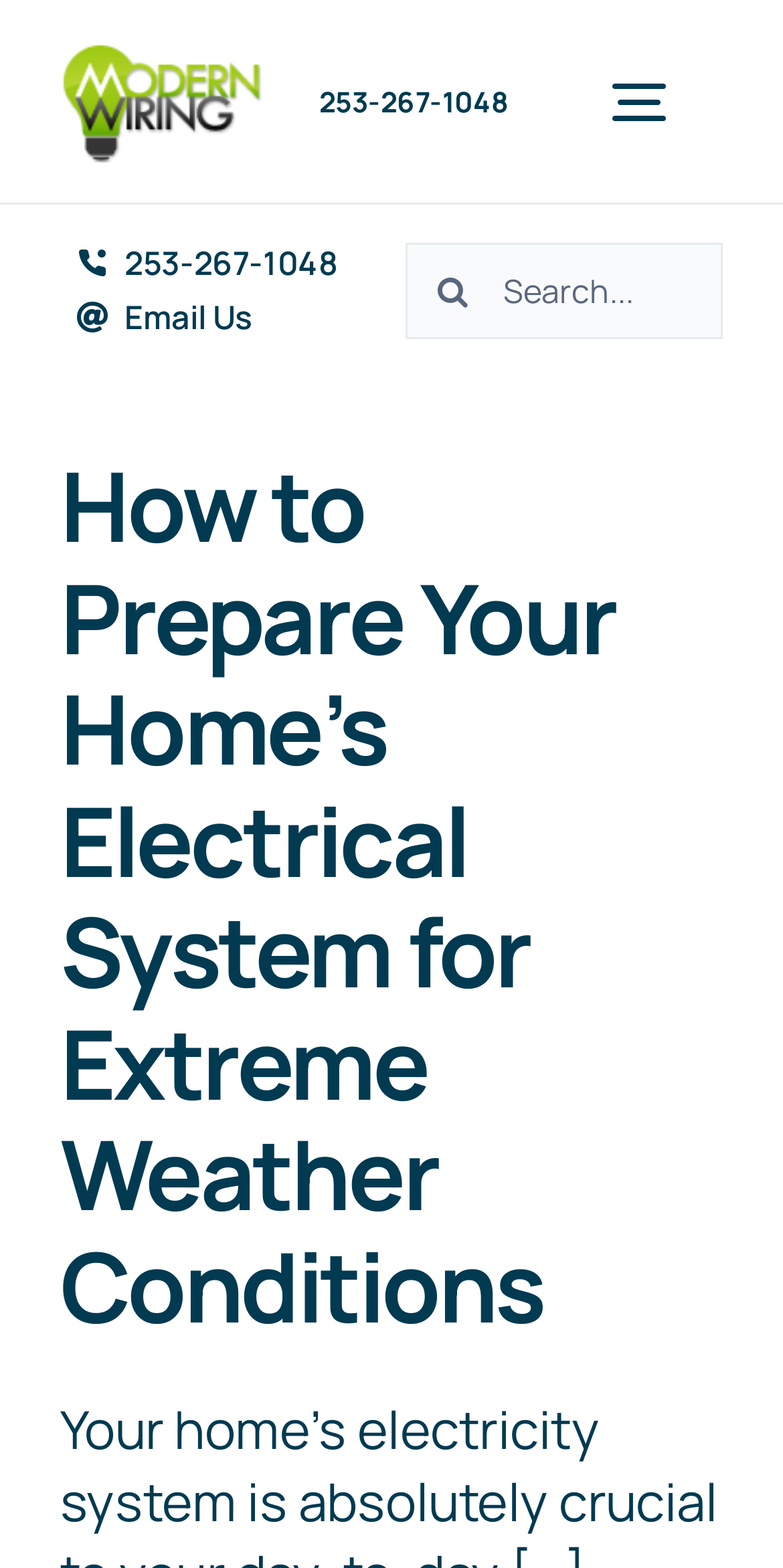Provide a comprehensive caption for the webpage.

The webpage is about preparing a home's electrical system for extreme weather conditions. At the top left corner, there is a logo of Modern Wiring Electrician, accompanied by a thumbnail image. To the right of the logo, there is a navigation menu with a toggle button. Below the logo, there is a phone number "253-267-1048" displayed prominently.

On the left side of the page, there is a secondary navigation menu with links to the phone number and an "Email Us" option. On the right side, there is a search bar with a search button and a magnifying glass icon. The search bar is labeled "Search for:".

The main content of the page is headed by a title "How to Prepare Your Home’s Electrical System for Extreme Weather Conditions", which takes up a significant portion of the page. The title is followed by the main article, which is not explicitly described in the accessibility tree, but based on the meta description, it likely contains the top 5 tips for preparing a home's electrical system for extreme weather.